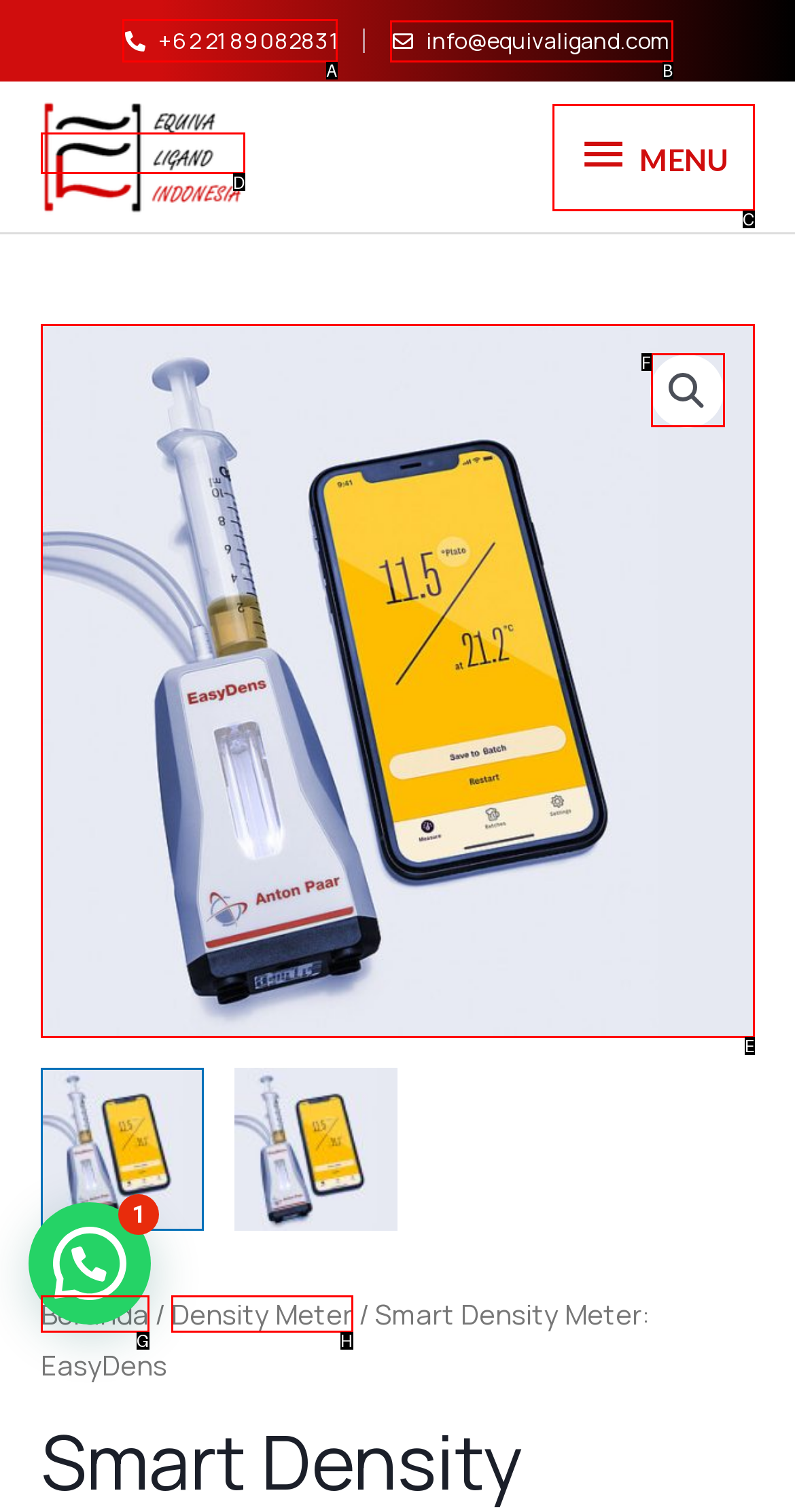Identify the letter of the correct UI element to fulfill the task: Call the phone number from the given options in the screenshot.

A